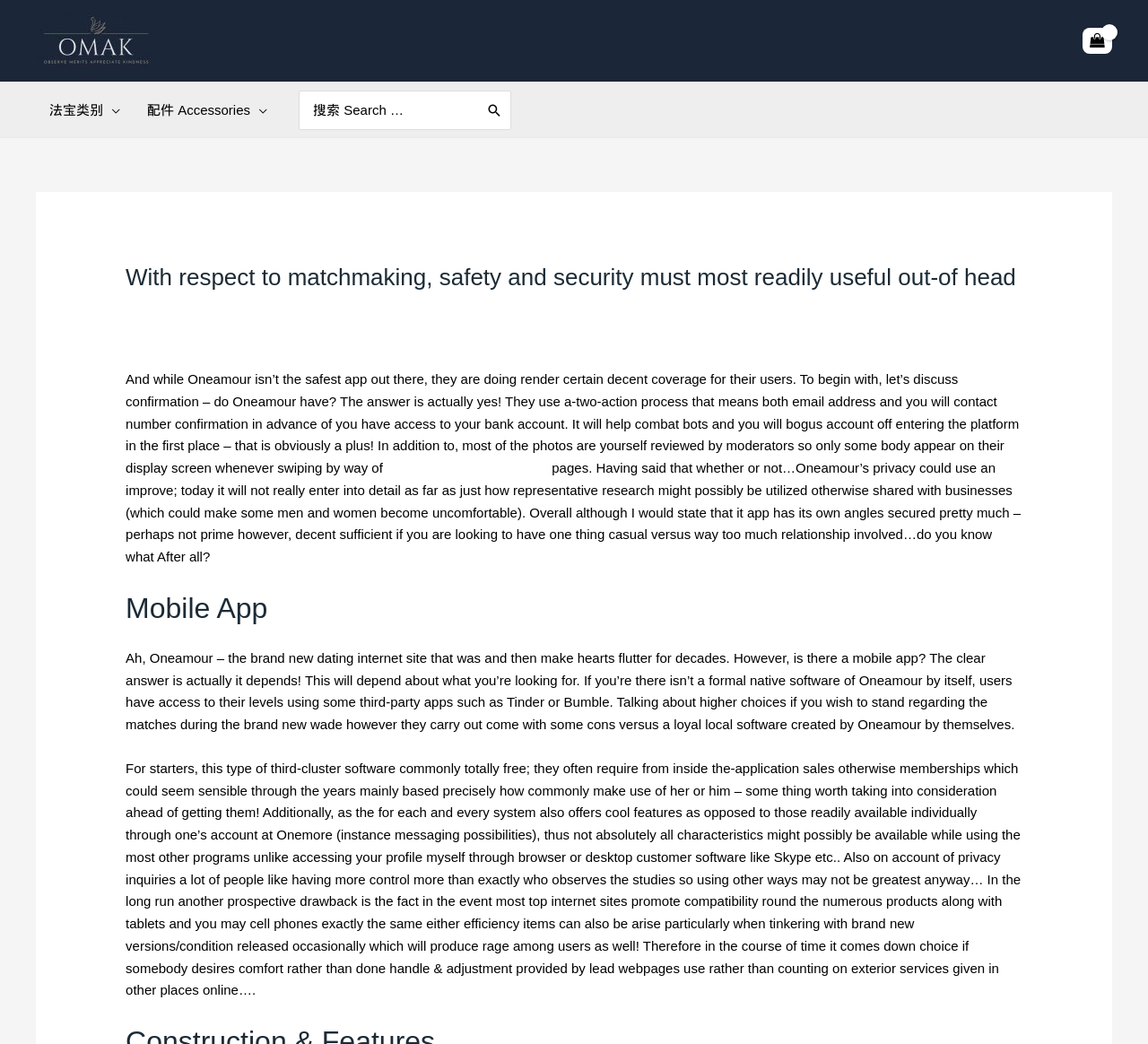What is the purpose of email and phone number confirmation?
Answer the question in as much detail as possible.

The text states that Oneamour uses a two-action process that includes email address and phone number confirmation before accessing the account, which helps to combat bots and fake accounts from entering the platform.